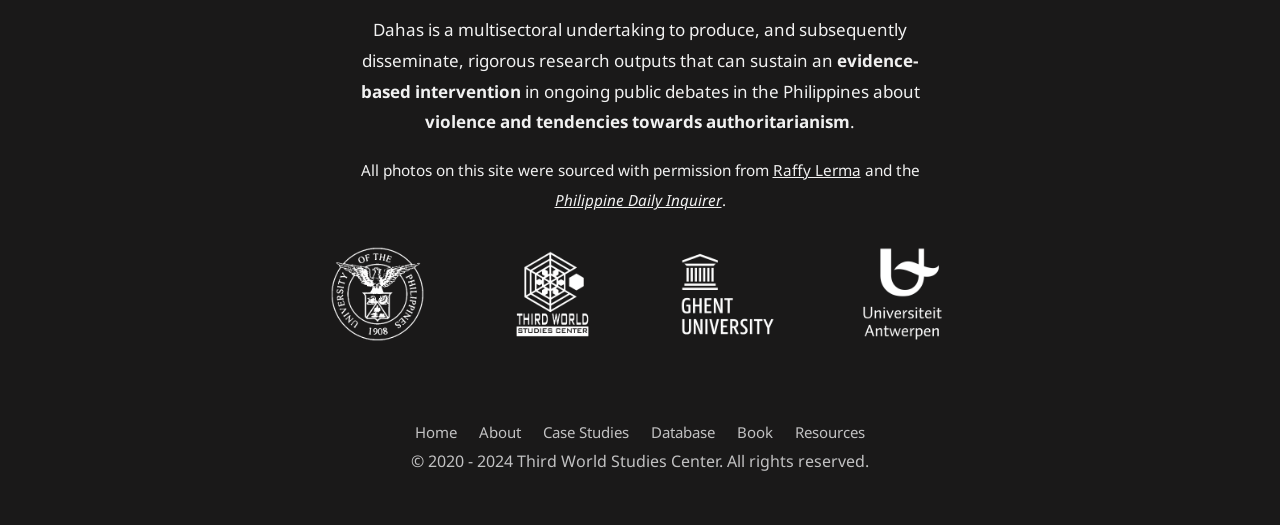Identify the bounding box coordinates of the element to click to follow this instruction: 'view the Case Studies page'. Ensure the coordinates are four float values between 0 and 1, provided as [left, top, right, bottom].

[0.424, 0.809, 0.491, 0.851]